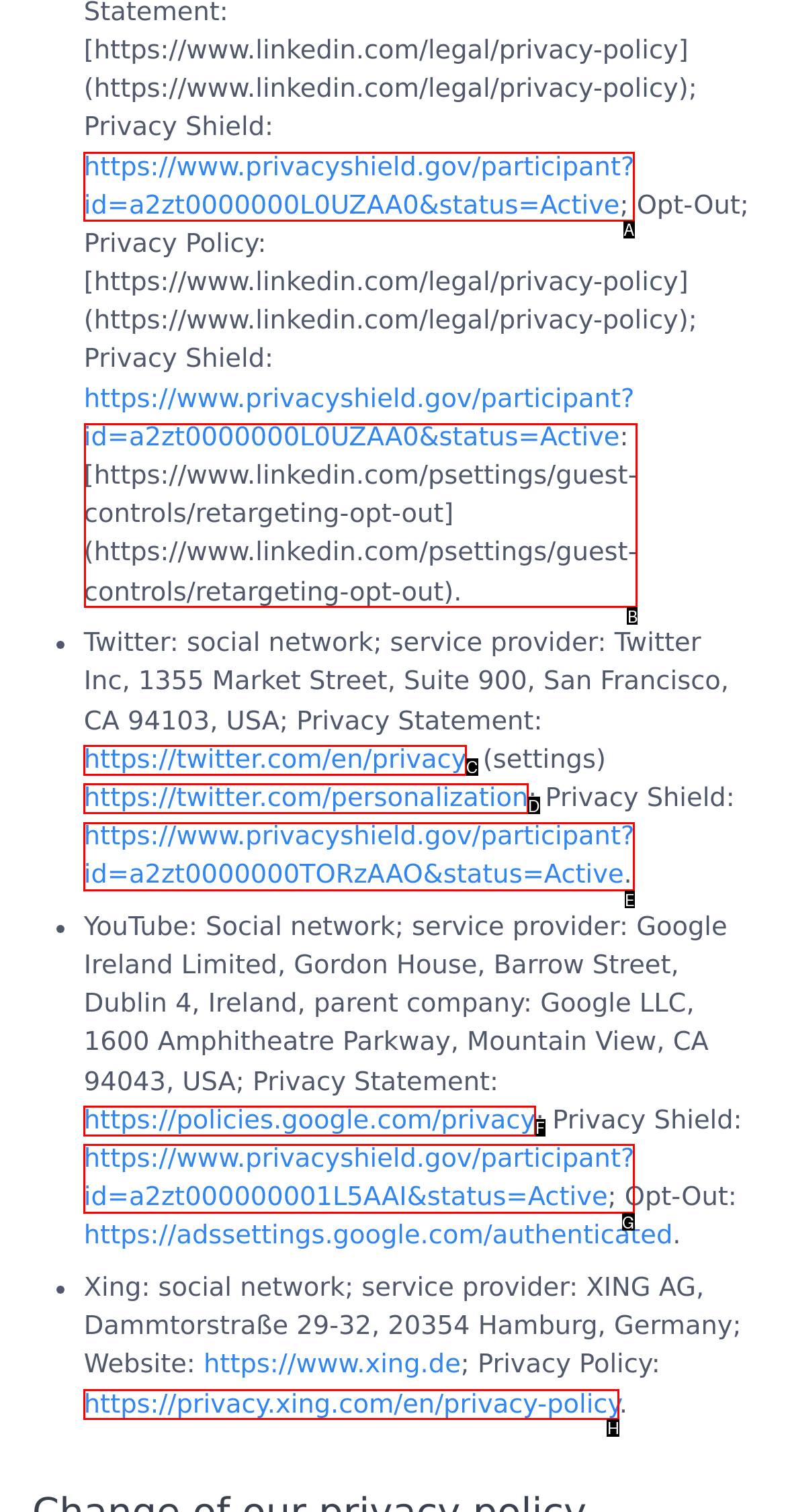Select the appropriate bounding box to fulfill the task: Opt-out of retargeting Respond with the corresponding letter from the choices provided.

B